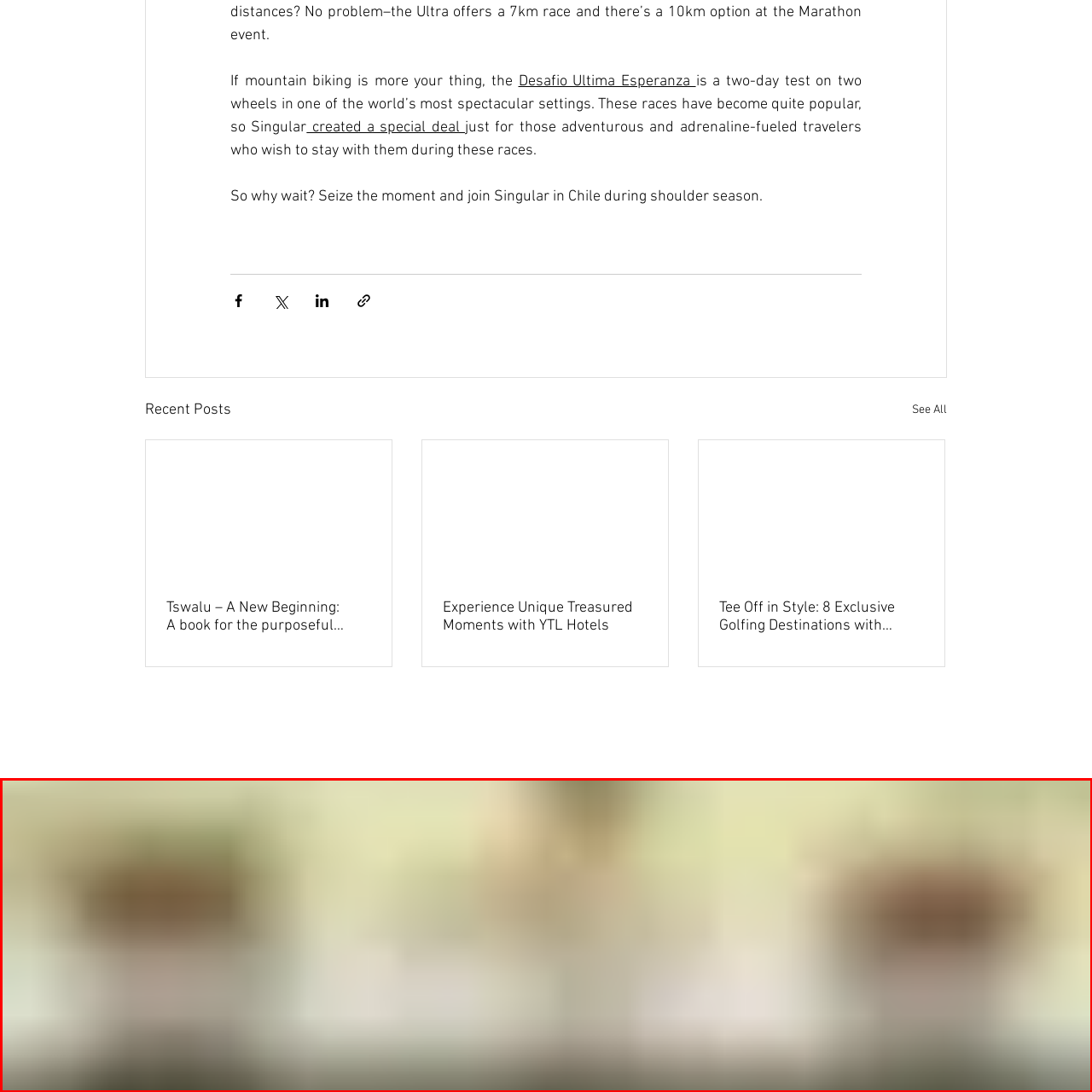What is the atmosphere of the setting?
Review the content shown inside the red bounding box in the image and offer a detailed answer to the question, supported by the visual evidence.

The caption describes the background as having soft, light colors that enhance the inviting atmosphere, which implies a sense of calmness and serenity. The overall ambiance is also described as a fusion of adventure and relaxation, suggesting a peaceful and visually appealing environment.